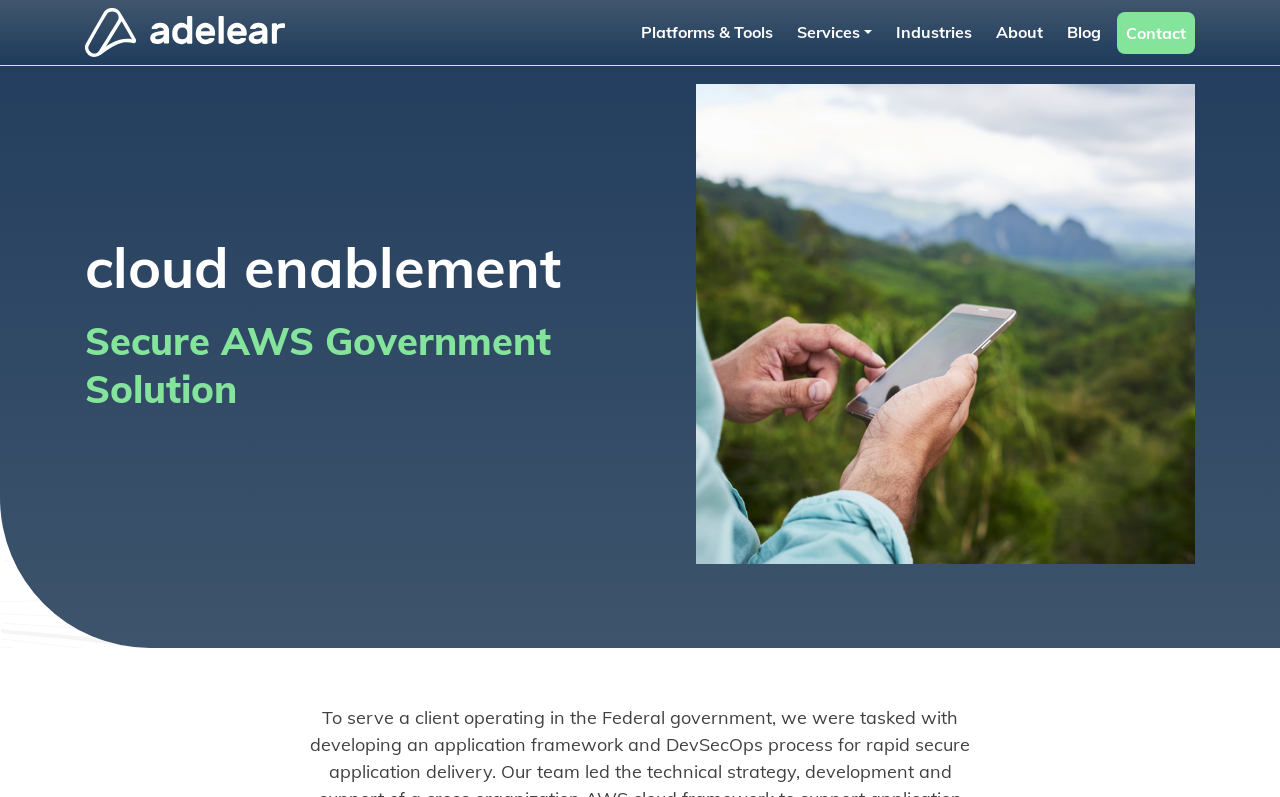Using the format (top-left x, top-left y, bottom-right x, bottom-right y), and given the element description, identify the bounding box coordinates within the screenshot: Blog

[0.827, 0.015, 0.866, 0.065]